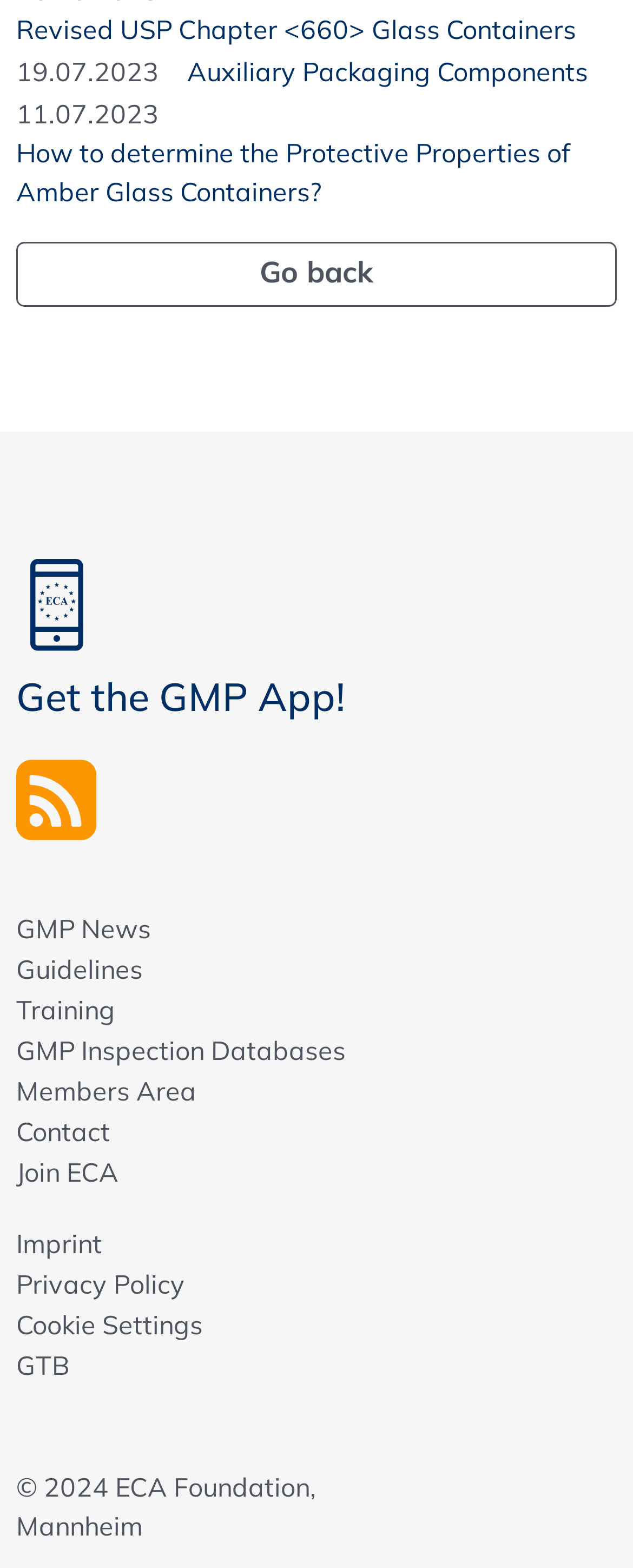Respond to the following question with a brief word or phrase:
How many main categories are listed in the webpage?

7